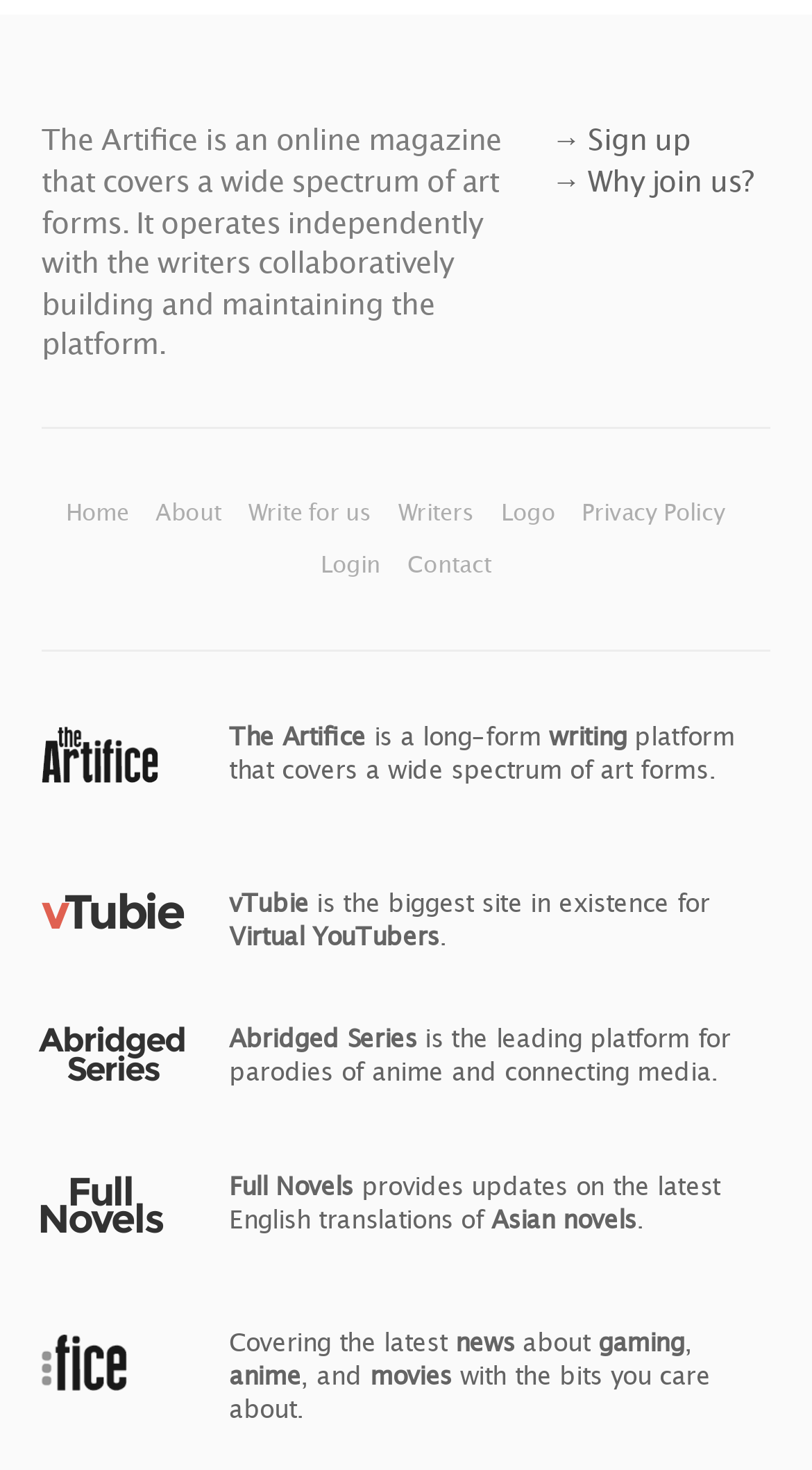Find and specify the bounding box coordinates that correspond to the clickable region for the instruction: "Login".

[0.395, 0.374, 0.476, 0.393]